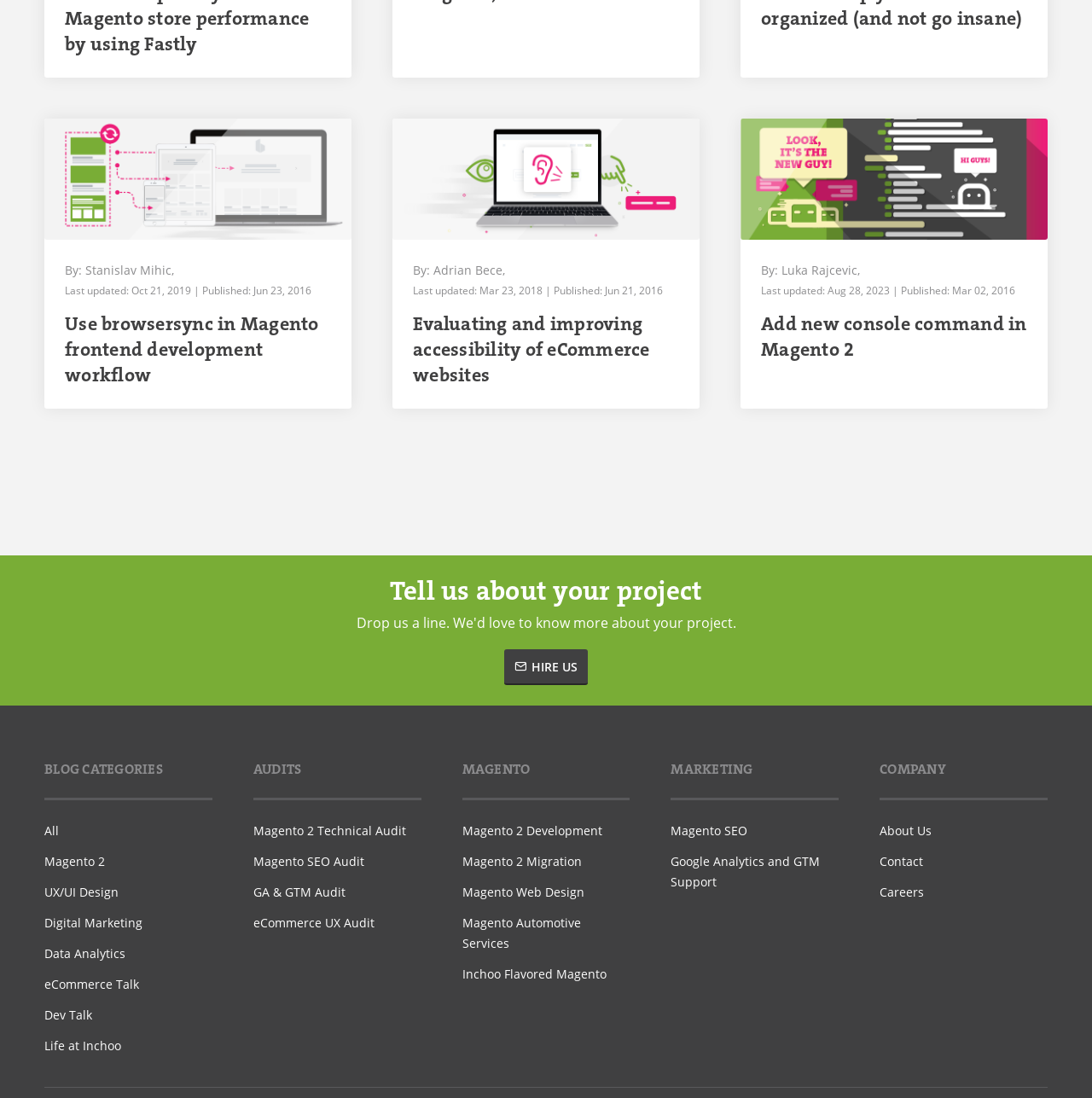Please determine the bounding box coordinates of the element's region to click for the following instruction: "Browse the 'Magento 2' category".

[0.041, 0.771, 0.194, 0.799]